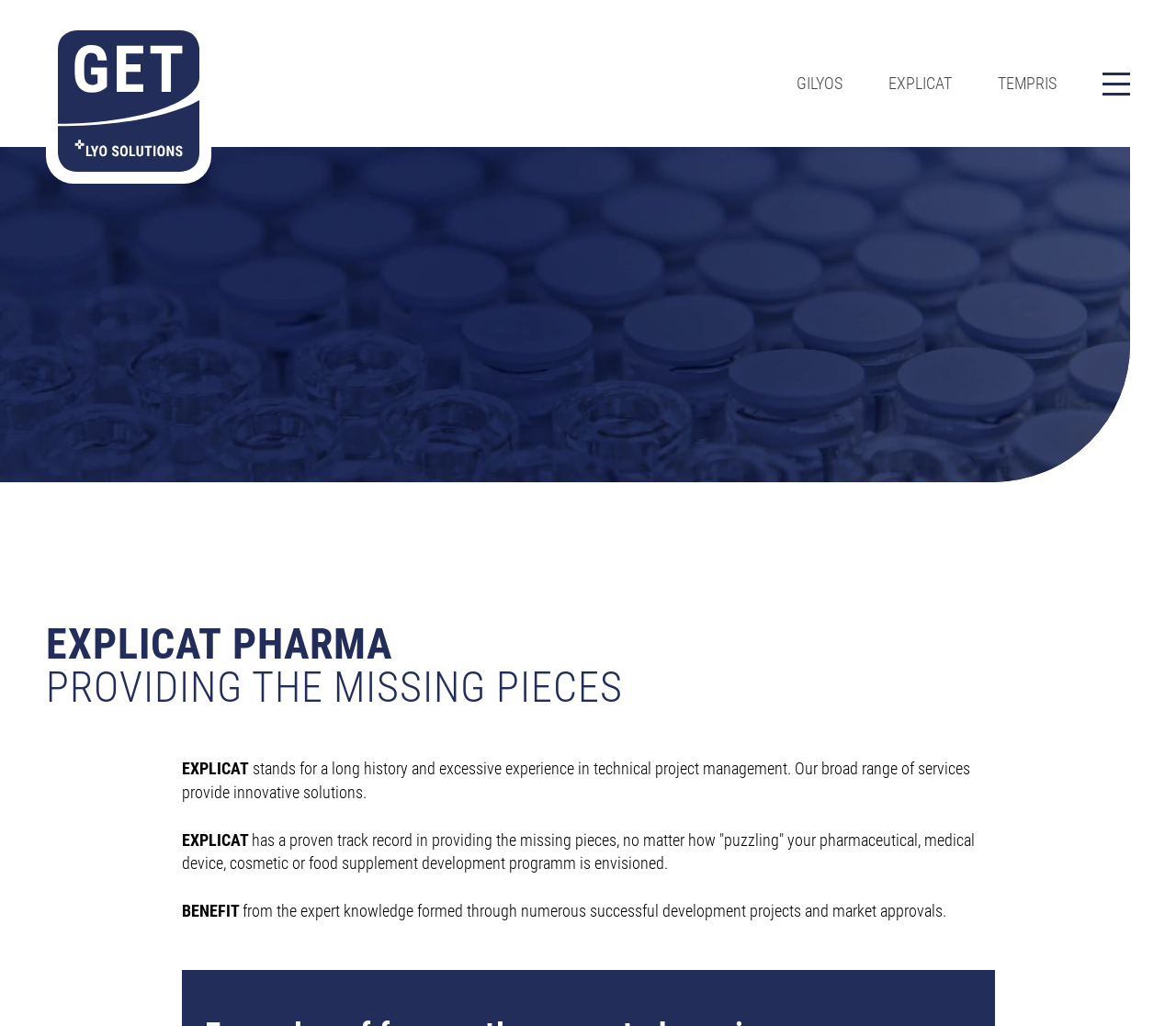Create an elaborate caption for the webpage.

The webpage is about Explicat Pharma, a company that provides project management services for the pharmaceutical, medical device, cosmetic, and food supplement industries. At the top left of the page, there is a logo image and a link to the company's homepage. 

To the right of the logo, there are three links: GILYOS, EXPLICAT, and TEMPRIS. Below the logo, there is a heading that reads "EXPLICAT PHARMA" in a prominent font. 

Under the heading, there is a tagline "PROVIDING THE MISSING PIECES" followed by a paragraph of text that describes the company's experience and services in technical project management. The text is divided into three sections, with the company name "EXPLICAT" highlighted in the middle section. 

The paragraph is followed by another section that highlights the benefits of working with Explicat Pharma, with the word "BENEFIT" emphasized. This section describes the expert knowledge and successful development projects that the company has accumulated.